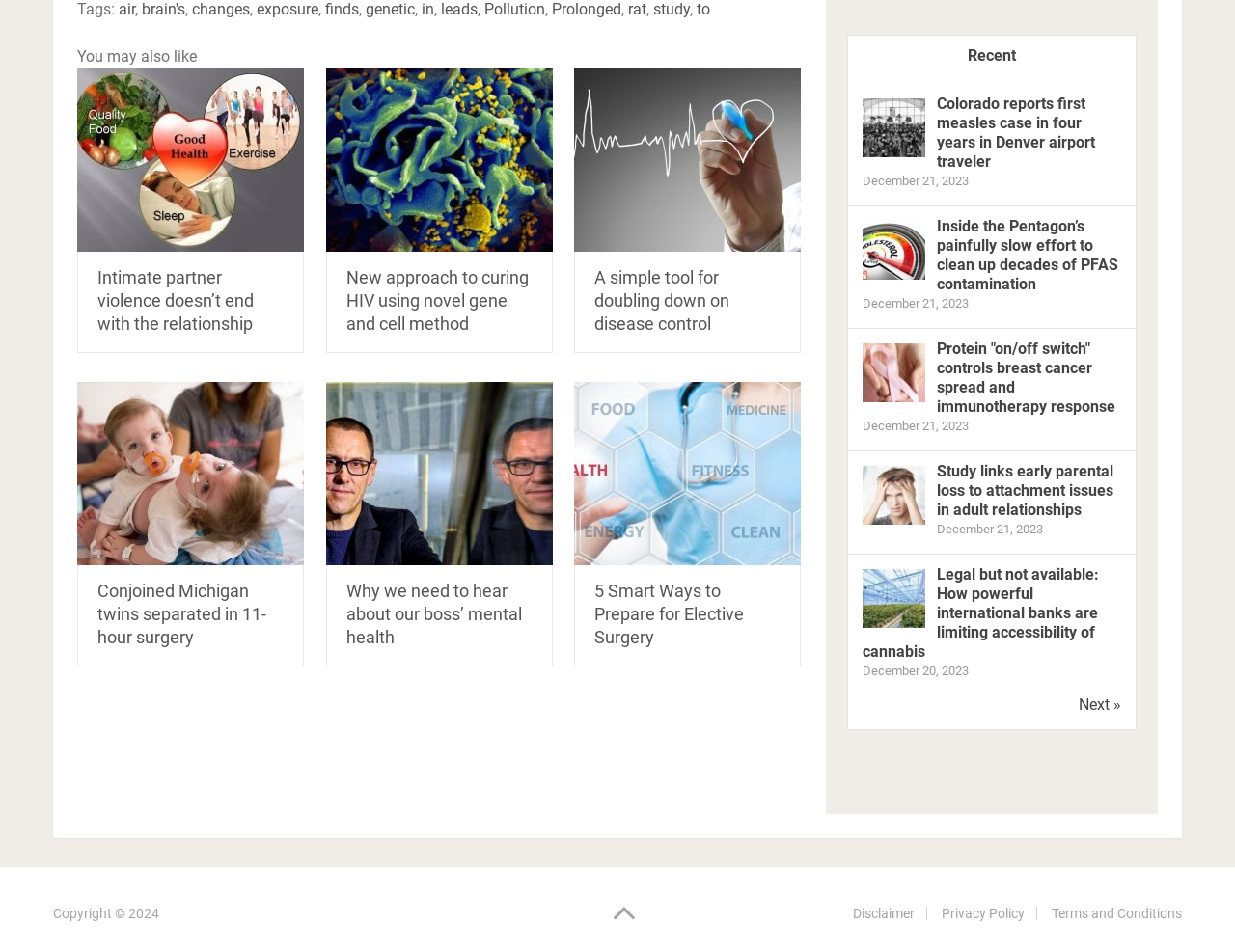Show the bounding box coordinates of the region that should be clicked to follow the instruction: "Click on the 'Disclaimer' link."

[0.691, 0.951, 0.741, 0.967]